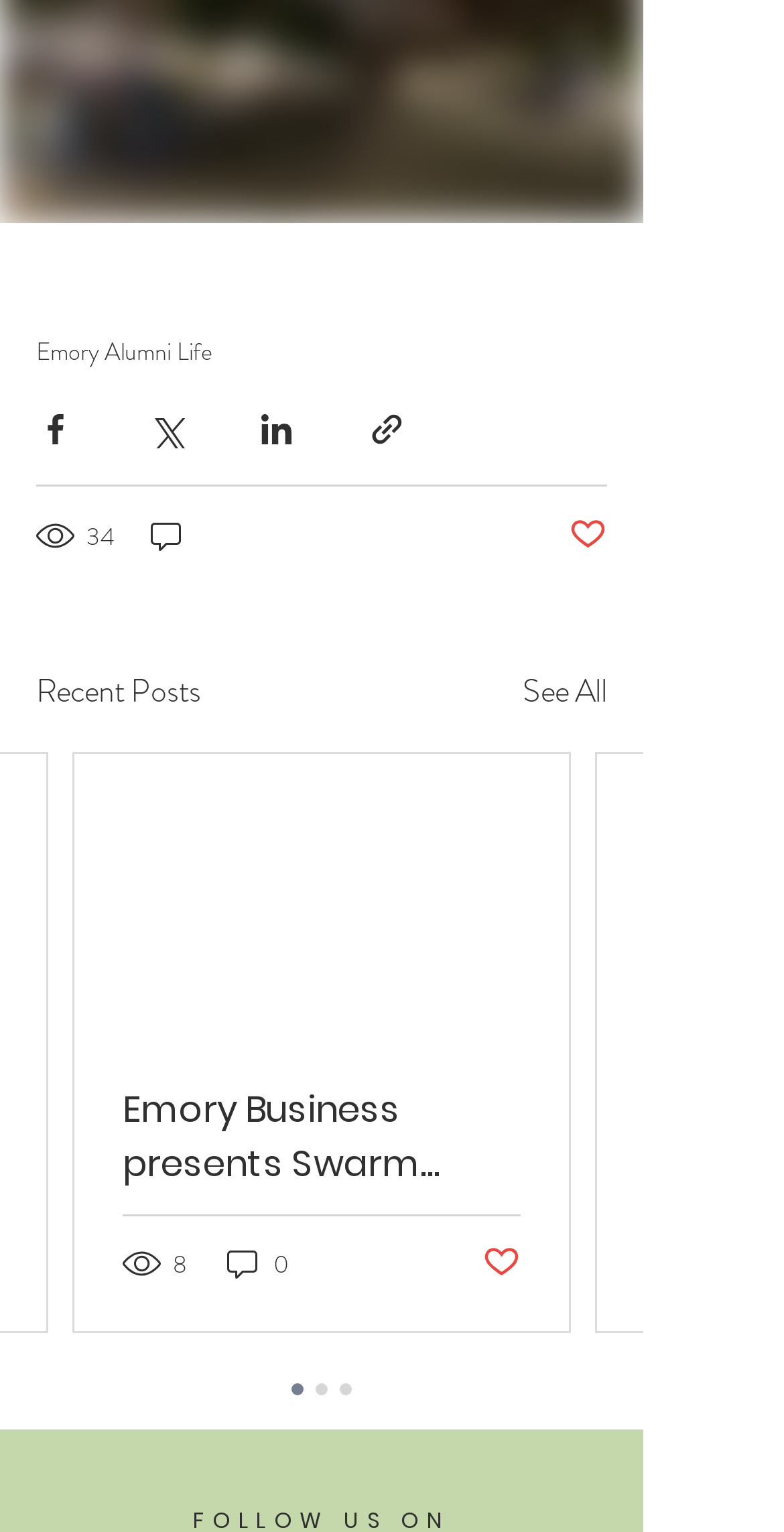Specify the bounding box coordinates of the area to click in order to follow the given instruction: "Share via Facebook."

[0.046, 0.268, 0.095, 0.293]